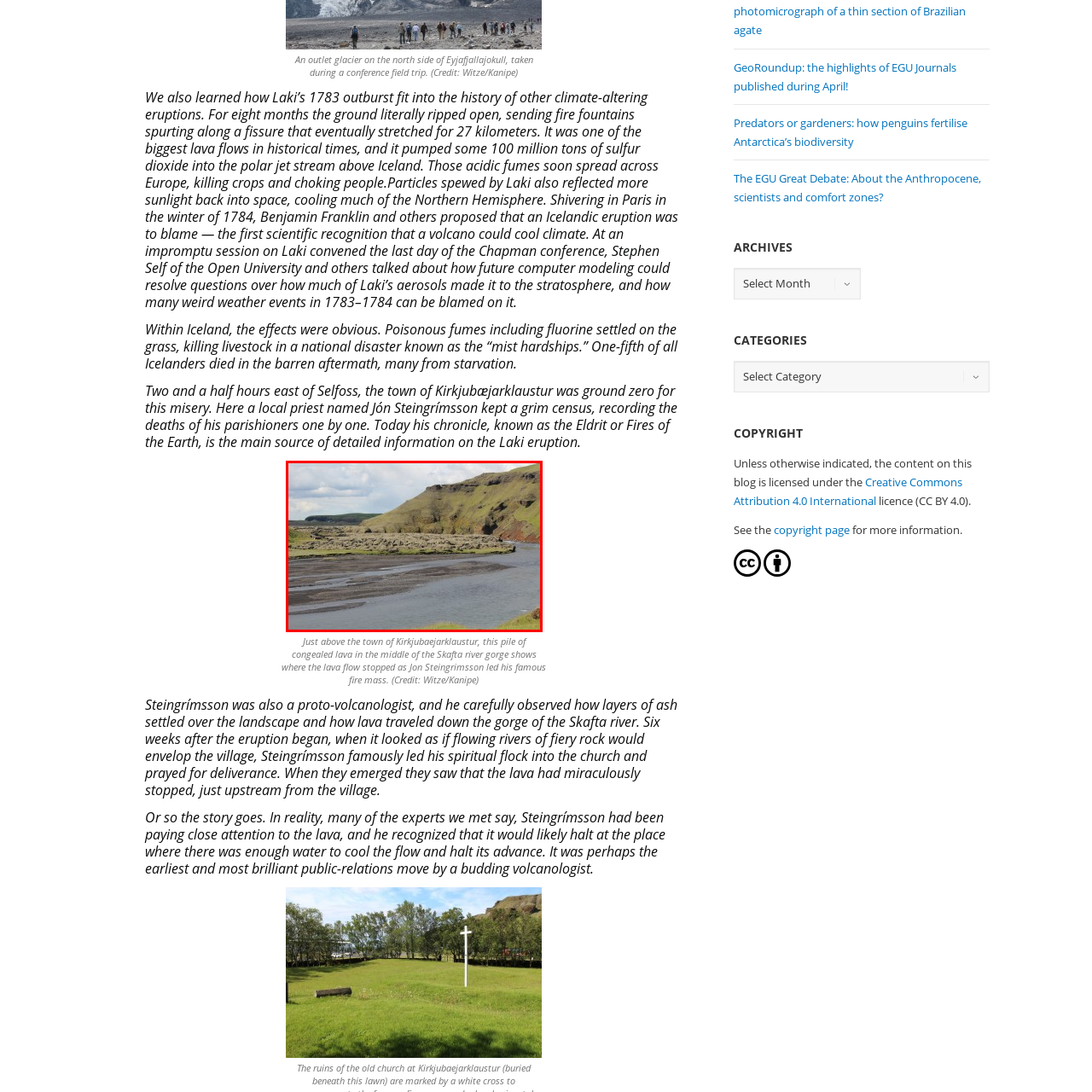Describe in detail the elements and actions shown in the image within the red-bordered area.

This image captures a stunning landscape along the Skafta river gorge in Iceland, showcasing the remnants of a volcanic lava flow. The site is historically significant as it marks the location where lava halted during the catastrophic Laki eruption in 1783. The dramatic contrast between the dark, congealed lava formations and the vibrant green hillsides illustrates the powerful geological forces at play in this region. The river's winding path through the gorge adds a serene element to the rugged terrain. This area was notably observed by Jón Steingrímsson, a local priest and early volcanologist, who chronicled the eruption's impact on the landscape and its catastrophic consequences for the local population. The caption emphasizes the interplay of nature and history, reflecting on how volcanic activity has shaped both the land and the lives of those who inhabit it. (Credit: Witze/Kanipe)